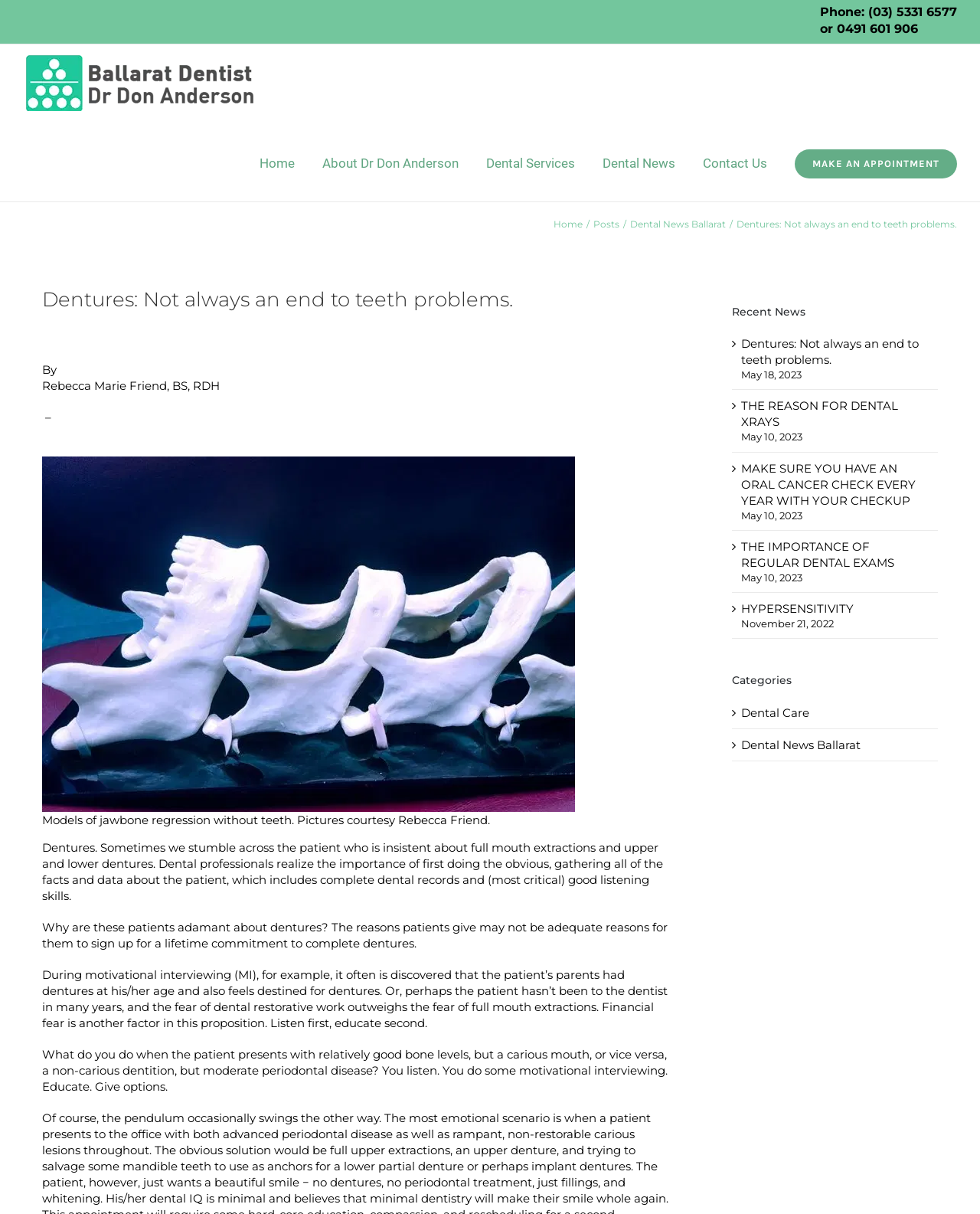Look at the image and write a detailed answer to the question: 
What is the category of the article 'THE REASON FOR DENTAL XRAYS'?

I found the category of the article by looking at the link element that says 'THE REASON FOR DENTAL XRAYS' which is located in the 'Recent News' section, and then looking at the categories section which lists 'Dental Care' as one of the categories.